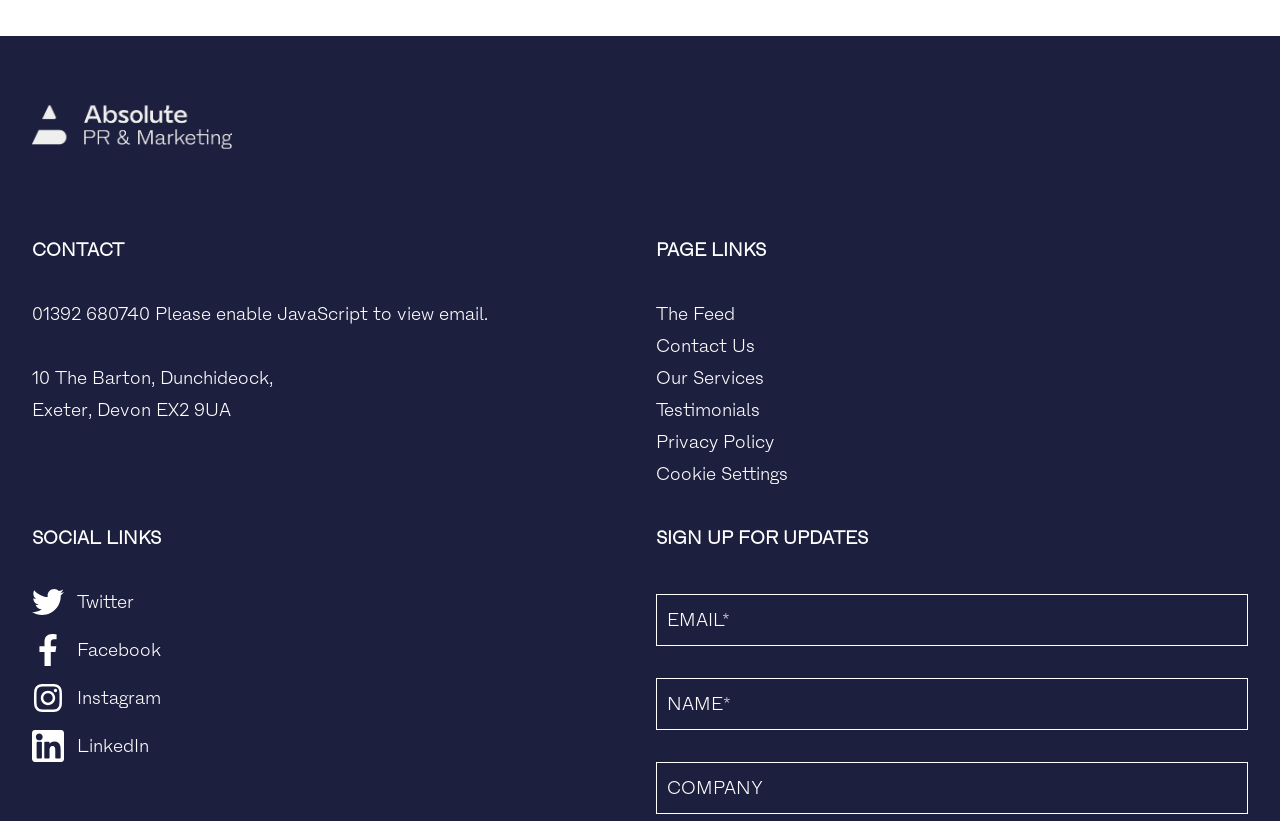Determine the bounding box for the UI element that matches this description: "aria-label="home"".

[0.025, 0.068, 0.181, 0.097]